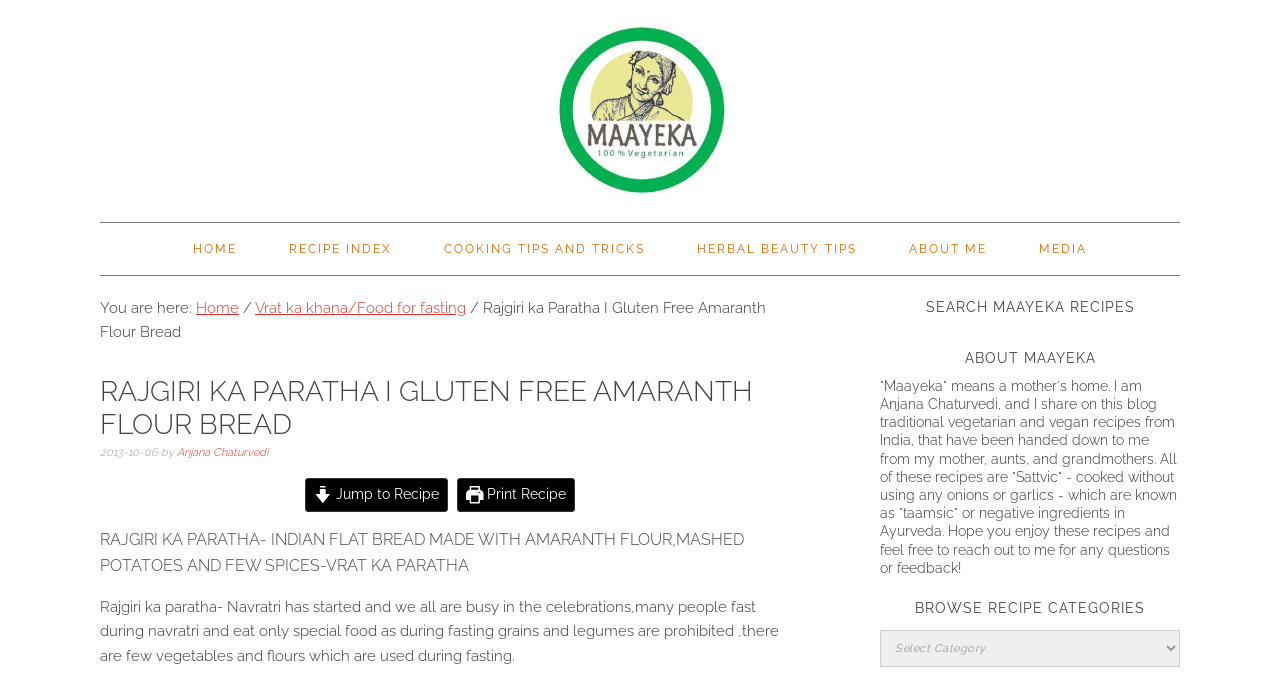What is the name of the website?
Answer the question in as much detail as possible.

I determined the answer by looking at the top-left corner of the webpage, where the link 'MAAYEKA' is located, indicating that it is the name of the website.